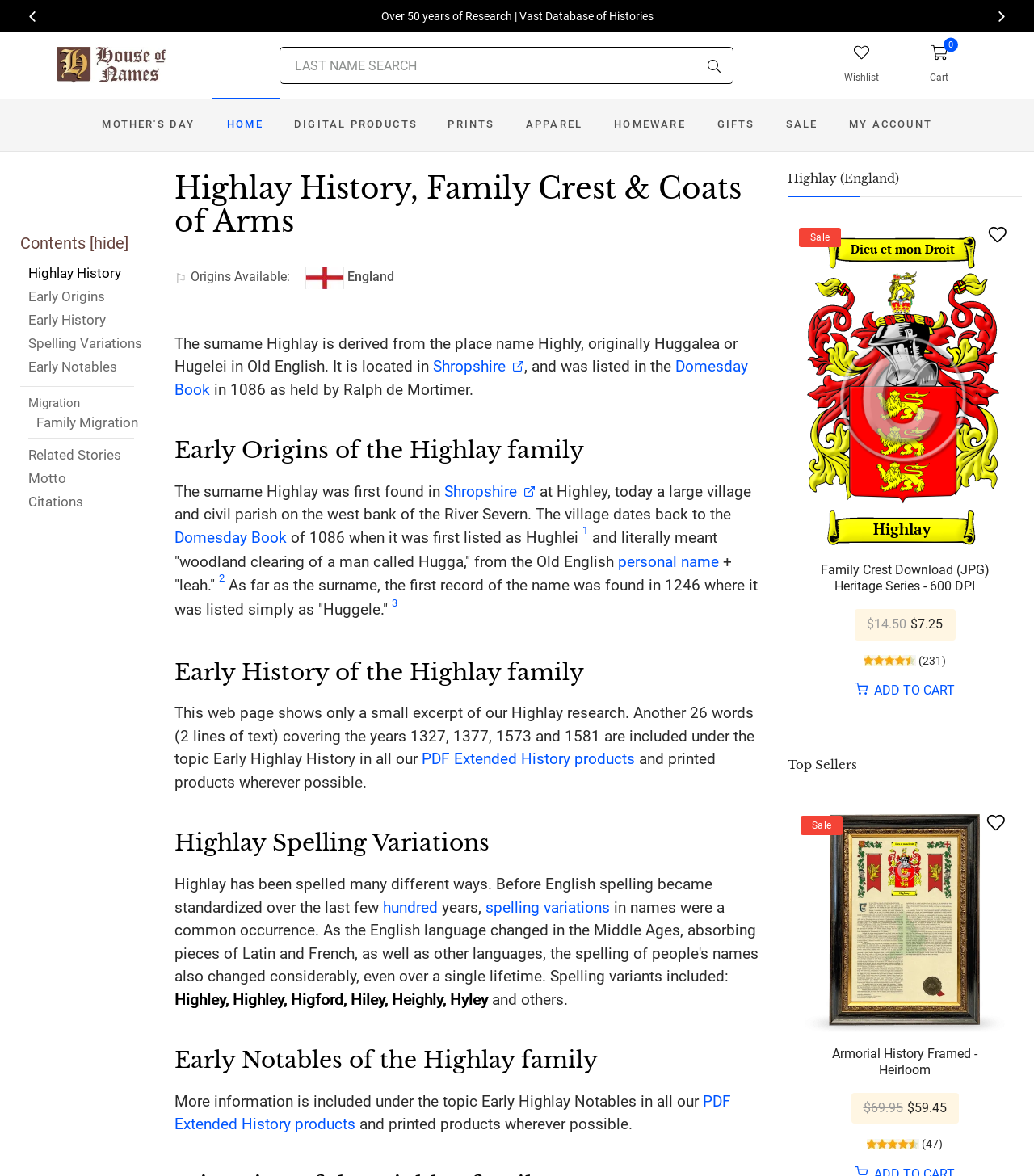Find the bounding box coordinates of the clickable area required to complete the following action: "View the Family Crest Download".

[0.777, 0.478, 0.973, 0.505]